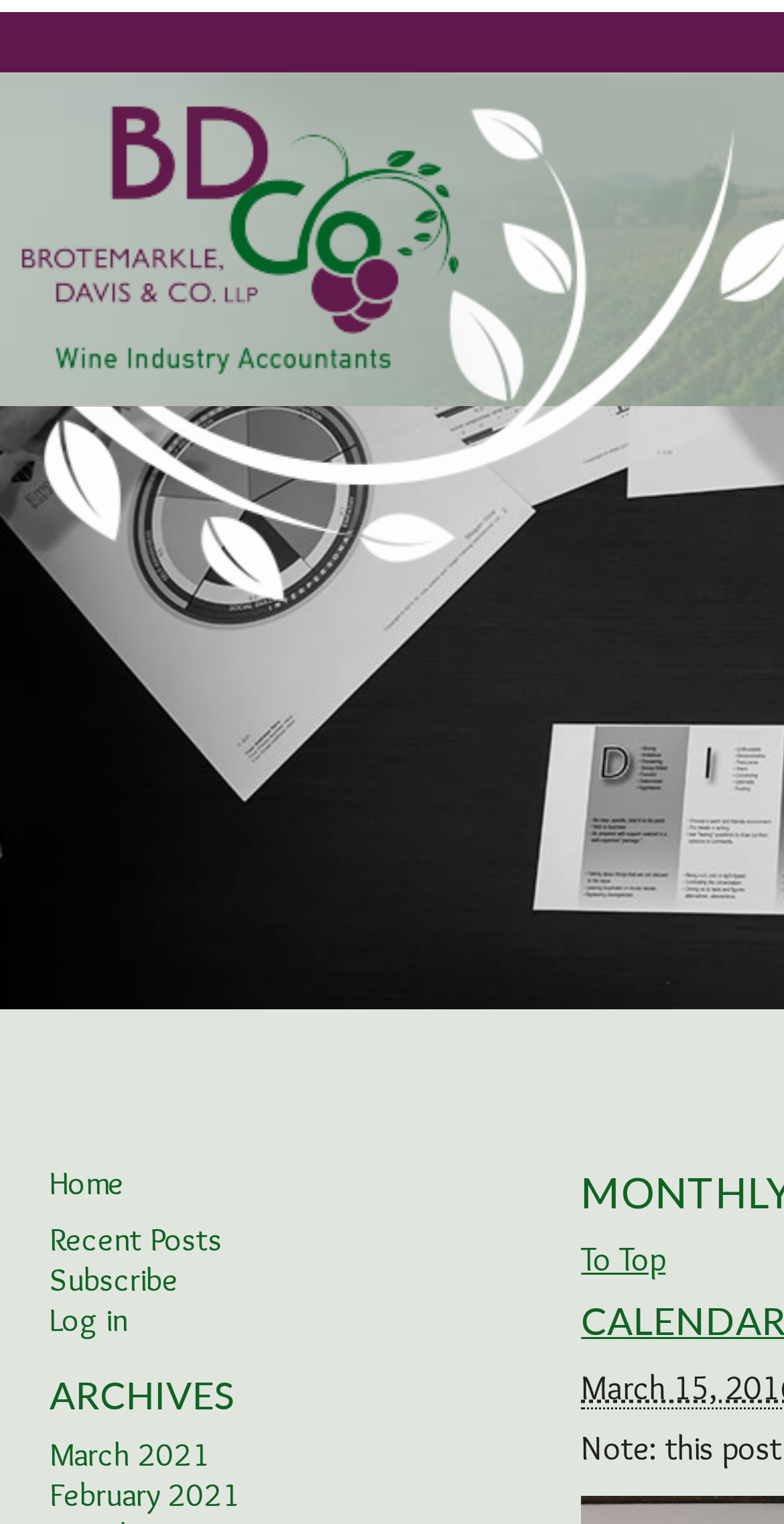Predict the bounding box coordinates of the area that should be clicked to accomplish the following instruction: "view recent posts". The bounding box coordinates should consist of four float numbers between 0 and 1, i.e., [left, top, right, bottom].

[0.063, 0.801, 0.283, 0.826]